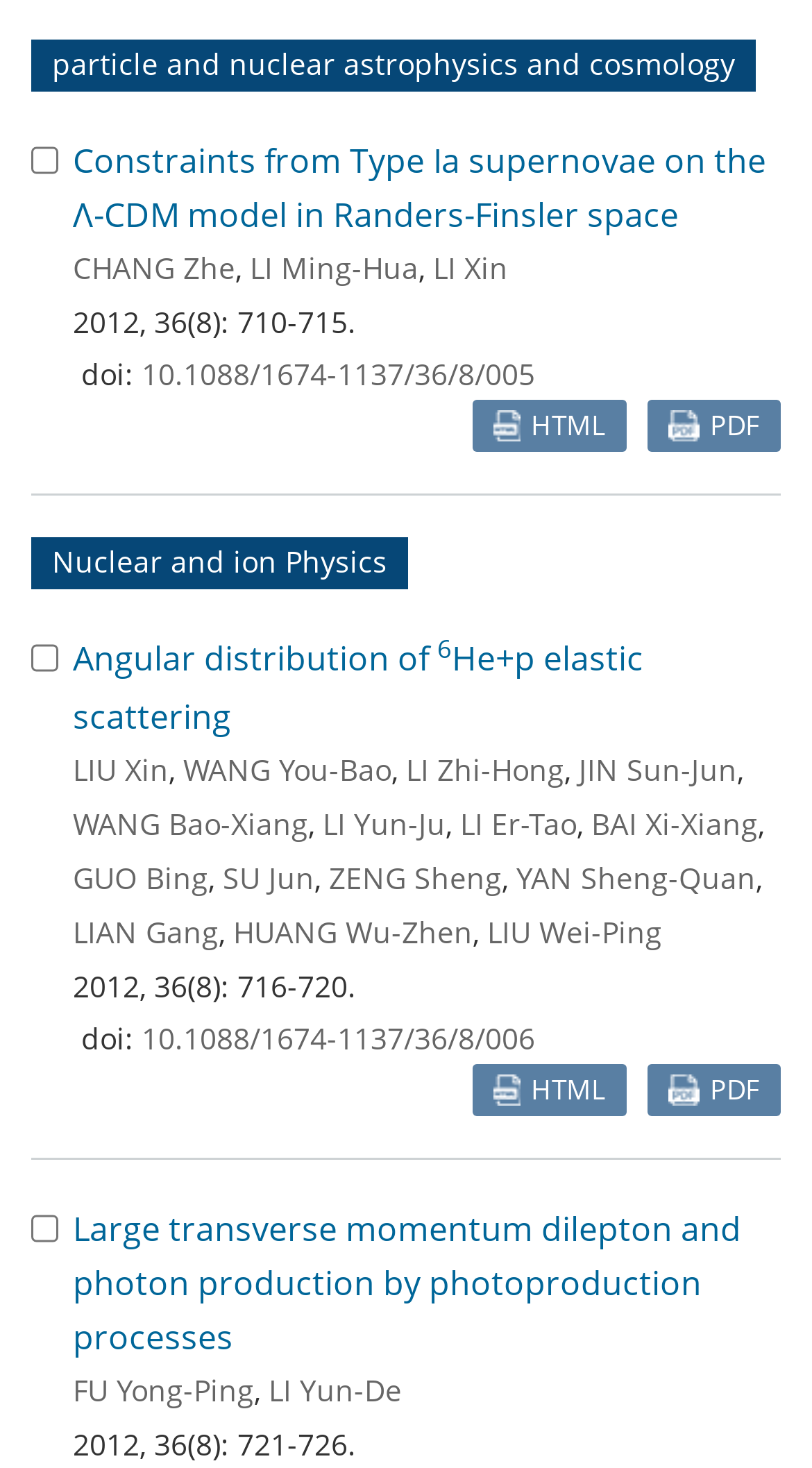Find the bounding box coordinates for the UI element whose description is: "Nuclear and ion Physics". The coordinates should be four float numbers between 0 and 1, in the format [left, top, right, bottom].

[0.064, 0.369, 0.477, 0.396]